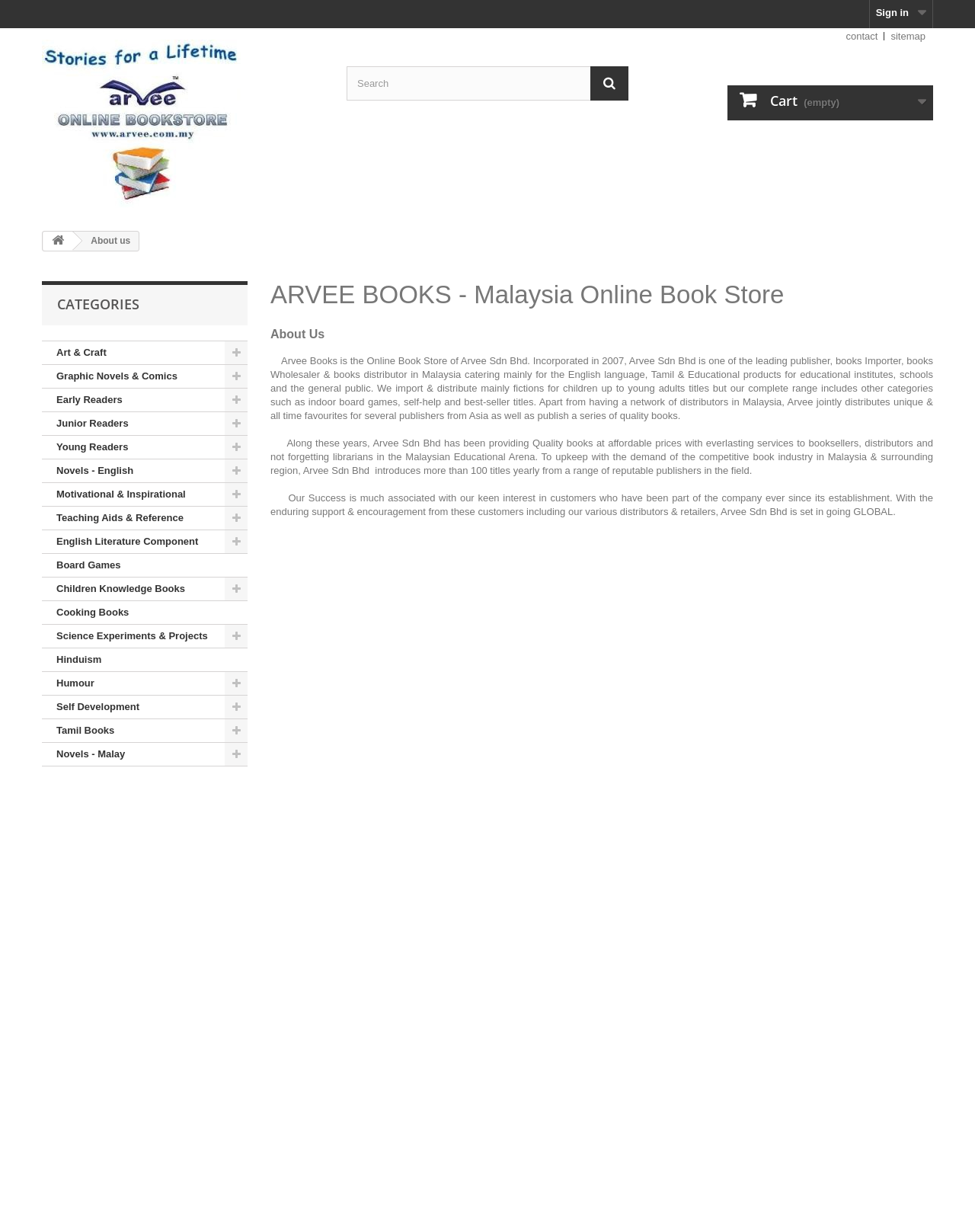Identify the bounding box coordinates for the UI element described as follows: "Toggle sidebar & navigation". Ensure the coordinates are four float numbers between 0 and 1, formatted as [left, top, right, bottom].

None